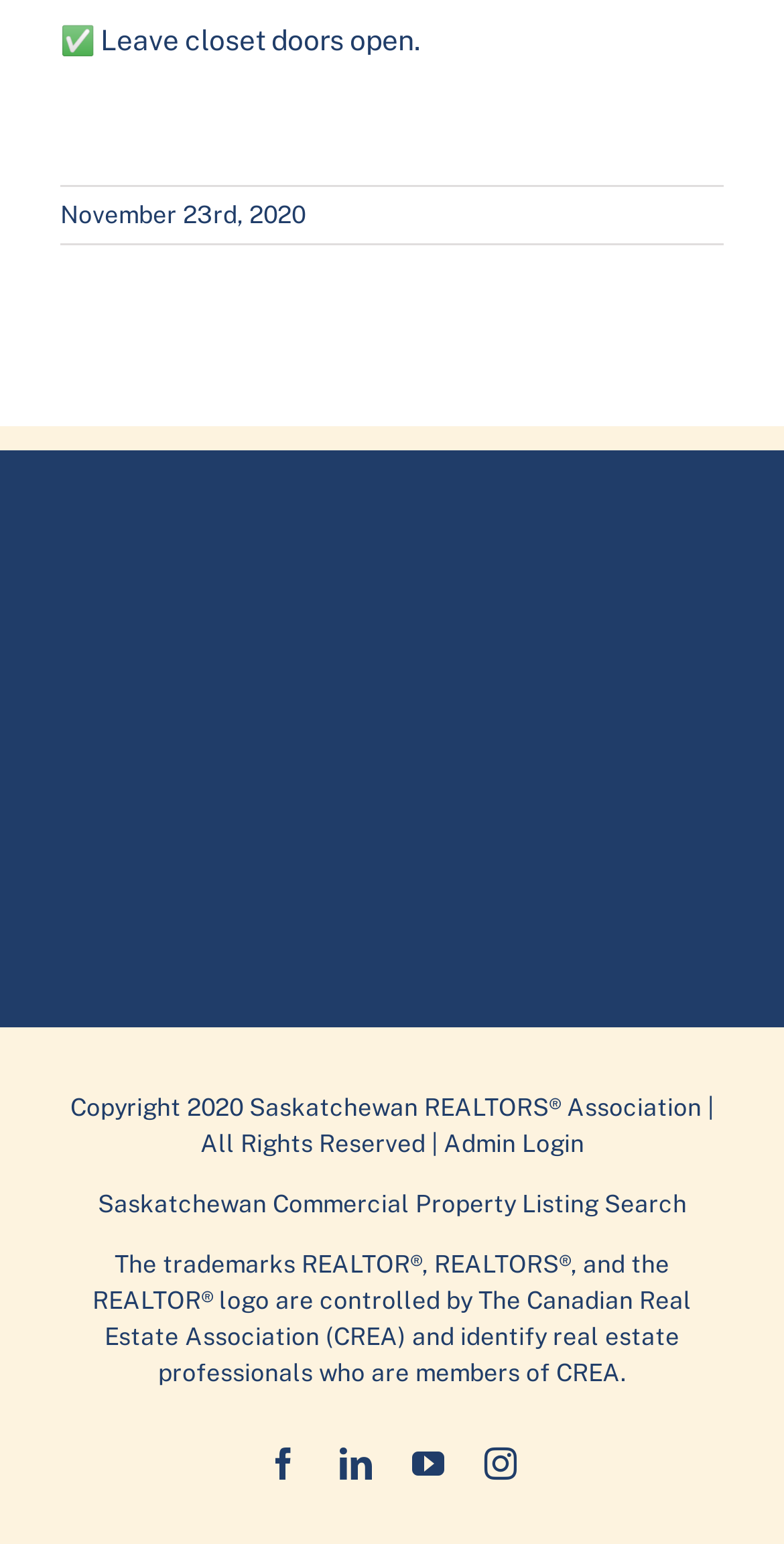Use a single word or phrase to respond to the question:
What is the copyright information mentioned on the webpage?

Copyright 2020 Saskatchewan REALTORS Association